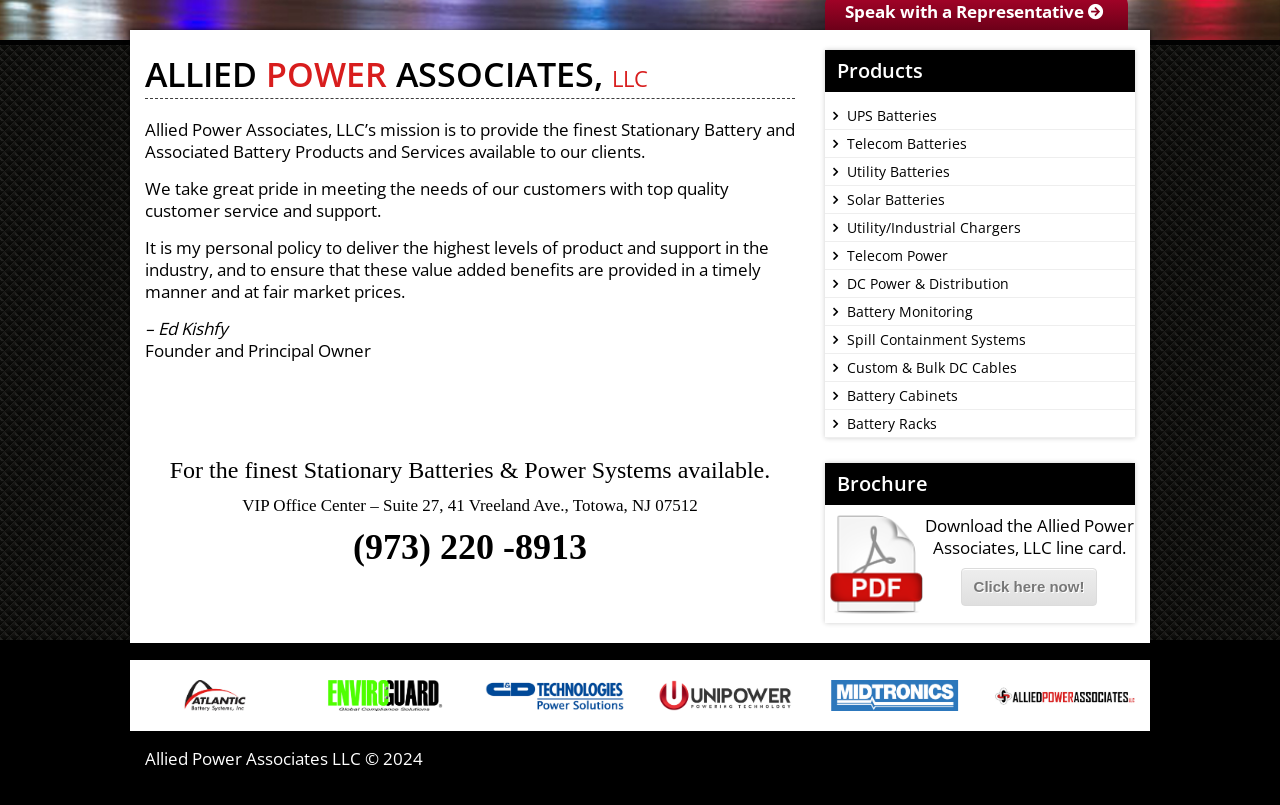Determine the bounding box for the UI element as described: "Battery Racks". The coordinates should be represented as four float numbers between 0 and 1, formatted as [left, top, right, bottom].

[0.645, 0.509, 0.887, 0.544]